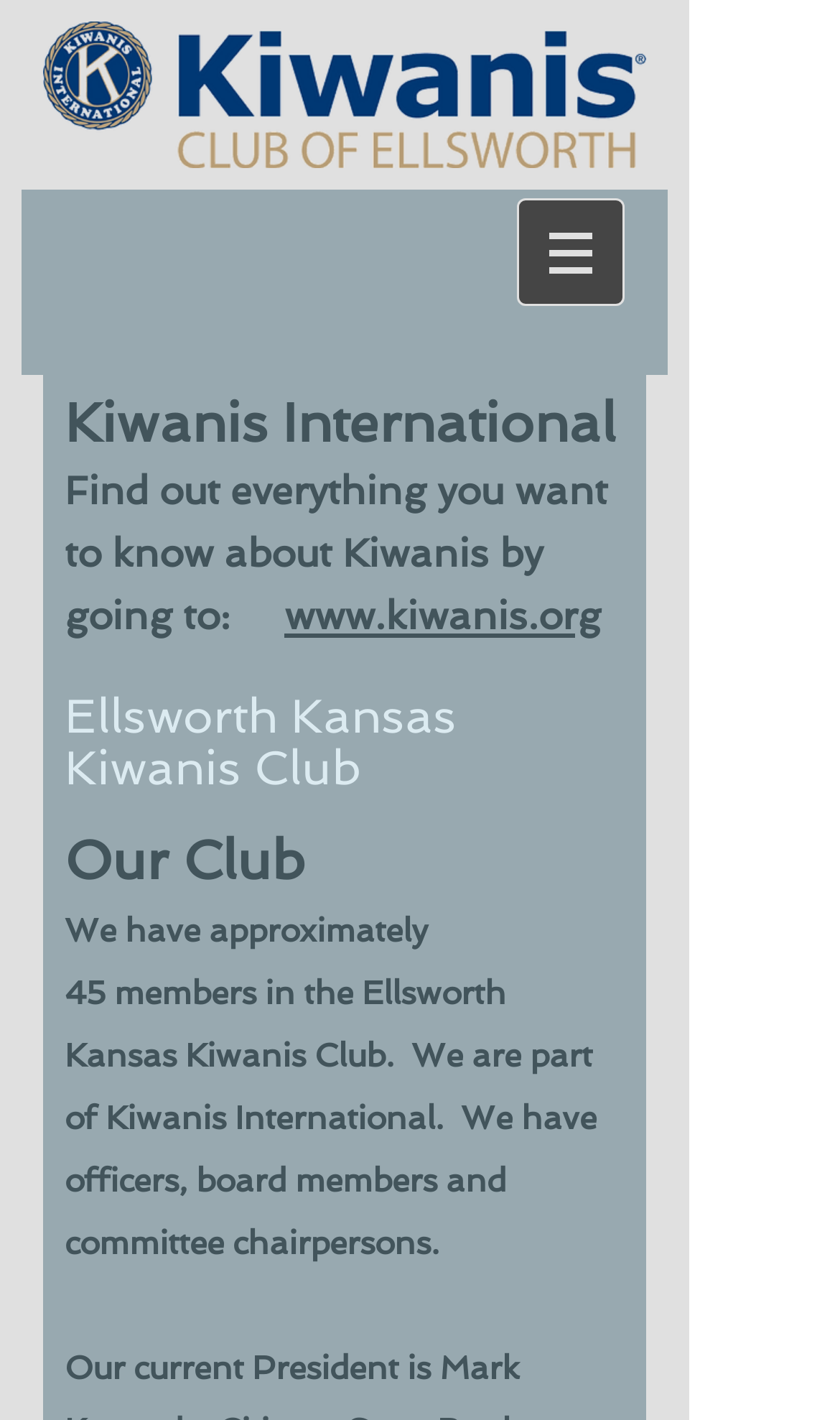Consider the image and give a detailed and elaborate answer to the question: 
What is the name of the Kiwanis club?

I found the answer by looking at the heading element on the webpage, which says 'Ellsworth Kansas Kiwanis Club'.